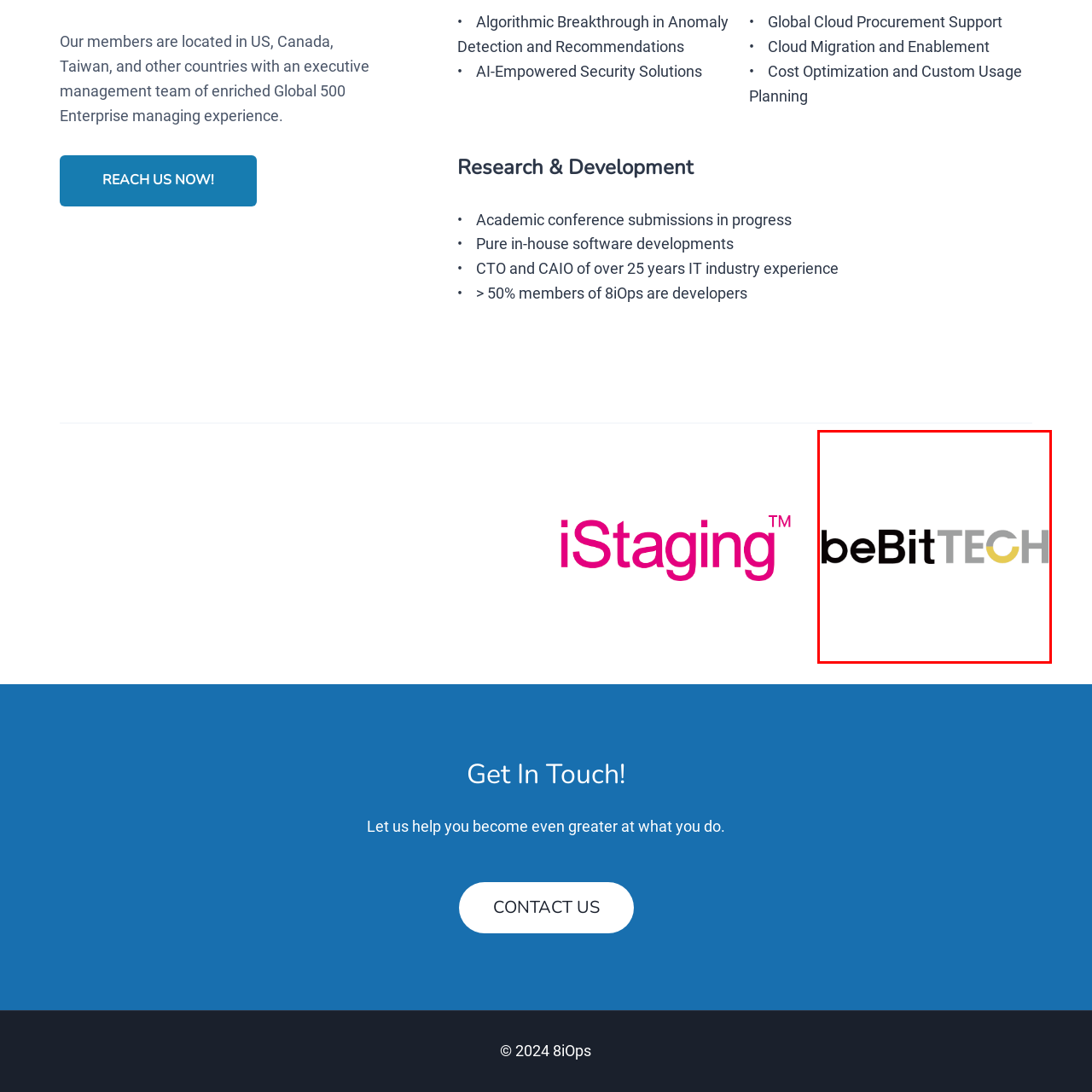What is the likely industry of beBitTECH?
Inspect the image indicated by the red outline and answer the question with a single word or short phrase.

Tech industry